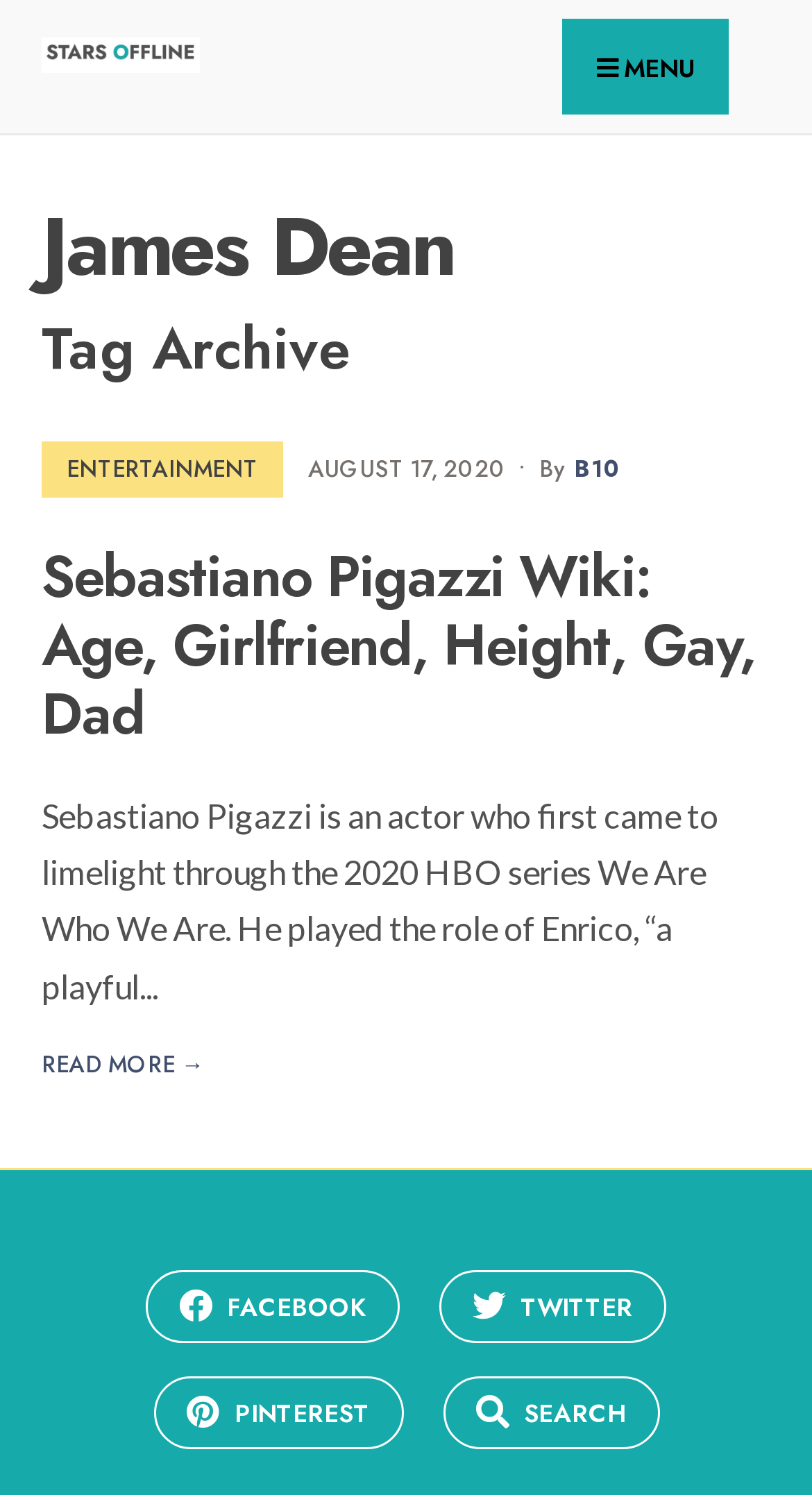Please locate the bounding box coordinates of the region I need to click to follow this instruction: "Read more about Sebastiano Pigazzi".

[0.051, 0.699, 0.251, 0.726]